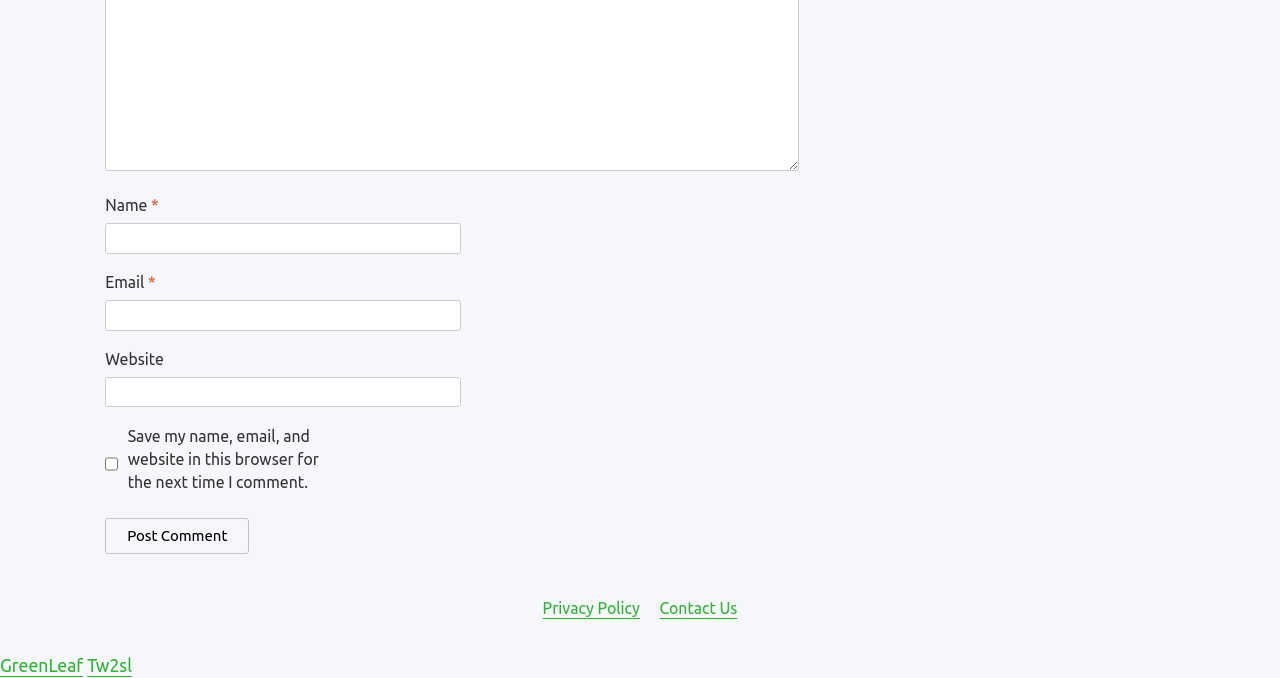Point out the bounding box coordinates of the section to click in order to follow this instruction: "Visit the privacy policy page".

[0.424, 0.884, 0.5, 0.91]